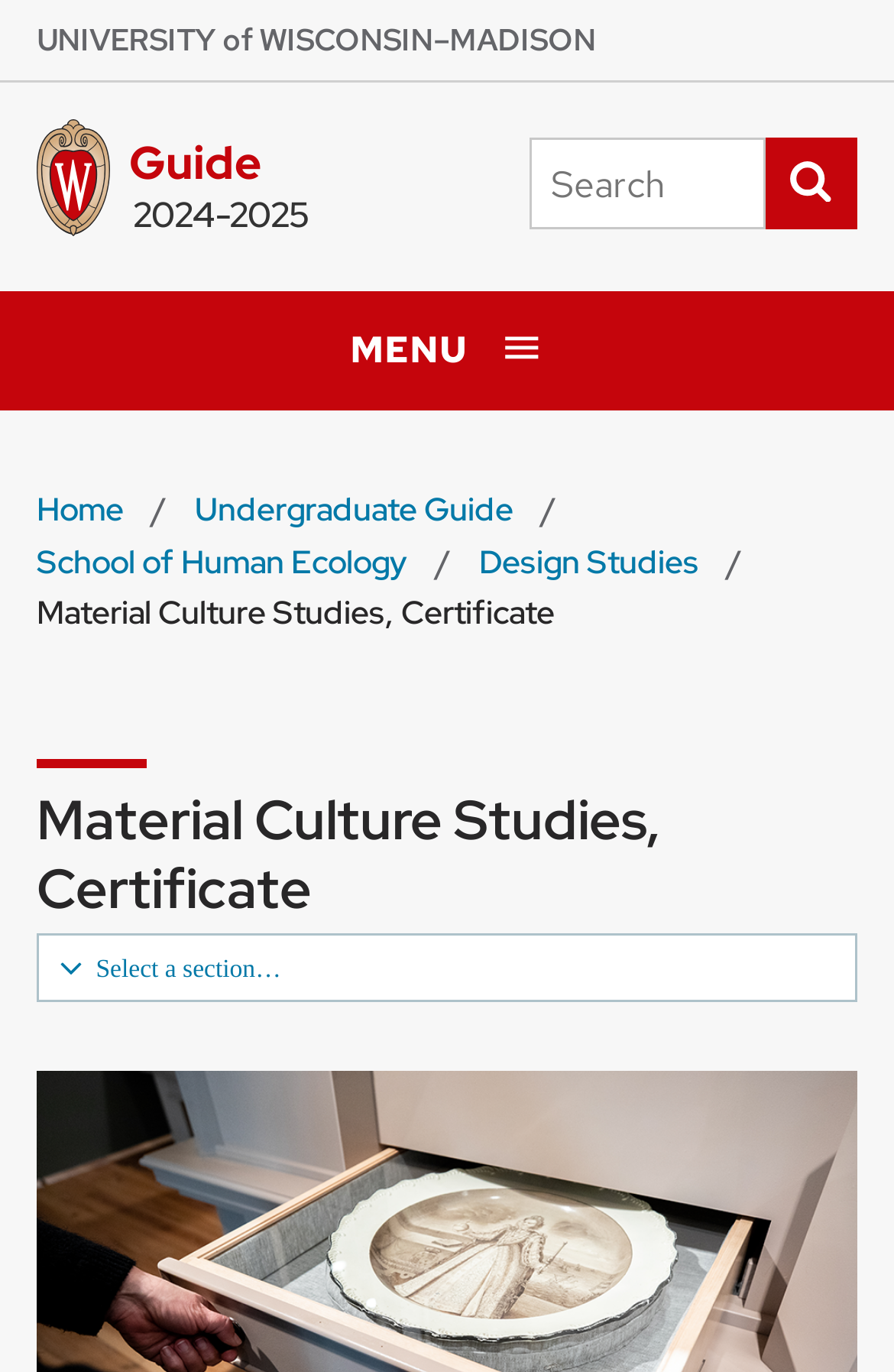Identify the bounding box coordinates for the element that needs to be clicked to fulfill this instruction: "Go to Guide". Provide the coordinates in the format of four float numbers between 0 and 1: [left, top, right, bottom].

[0.145, 0.097, 0.294, 0.14]